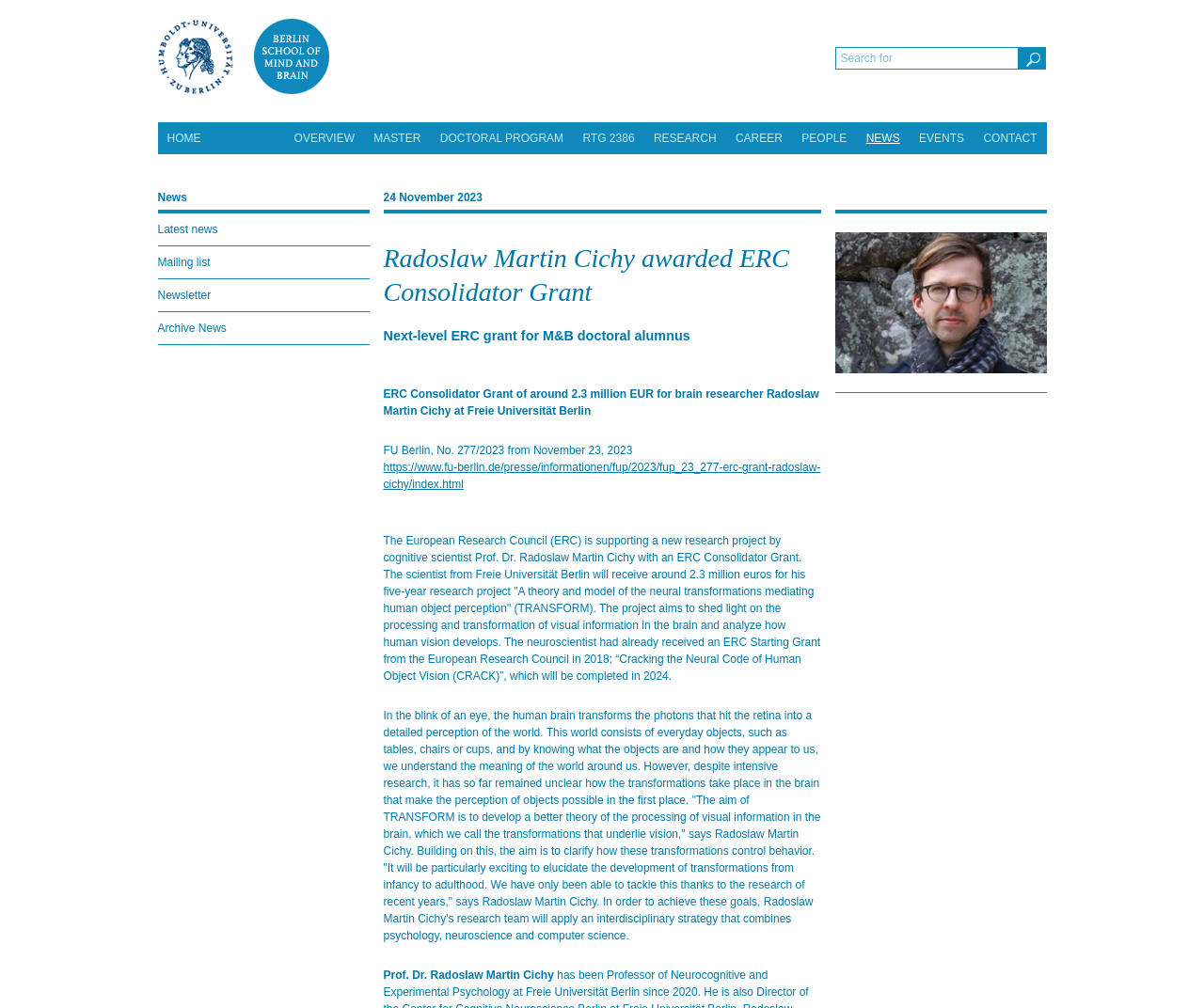Please locate the bounding box coordinates for the element that should be clicked to achieve the following instruction: "Click the HOME link". Ensure the coordinates are given as four float numbers between 0 and 1, i.e., [left, top, right, bottom].

[0.139, 0.131, 0.167, 0.144]